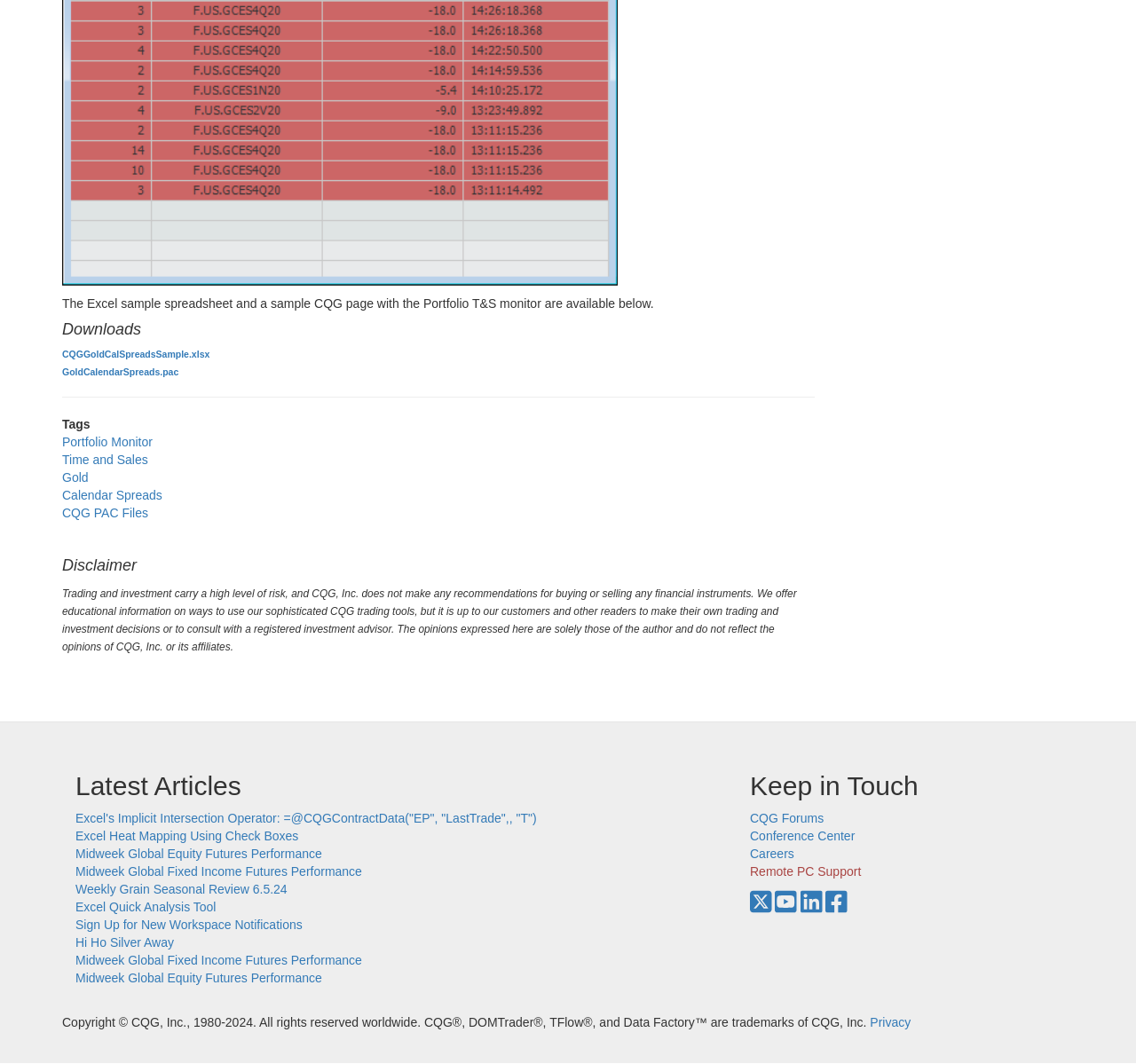Pinpoint the bounding box coordinates of the clickable element needed to complete the instruction: "Visit the CQG Forums". The coordinates should be provided as four float numbers between 0 and 1: [left, top, right, bottom].

[0.66, 0.762, 0.725, 0.776]